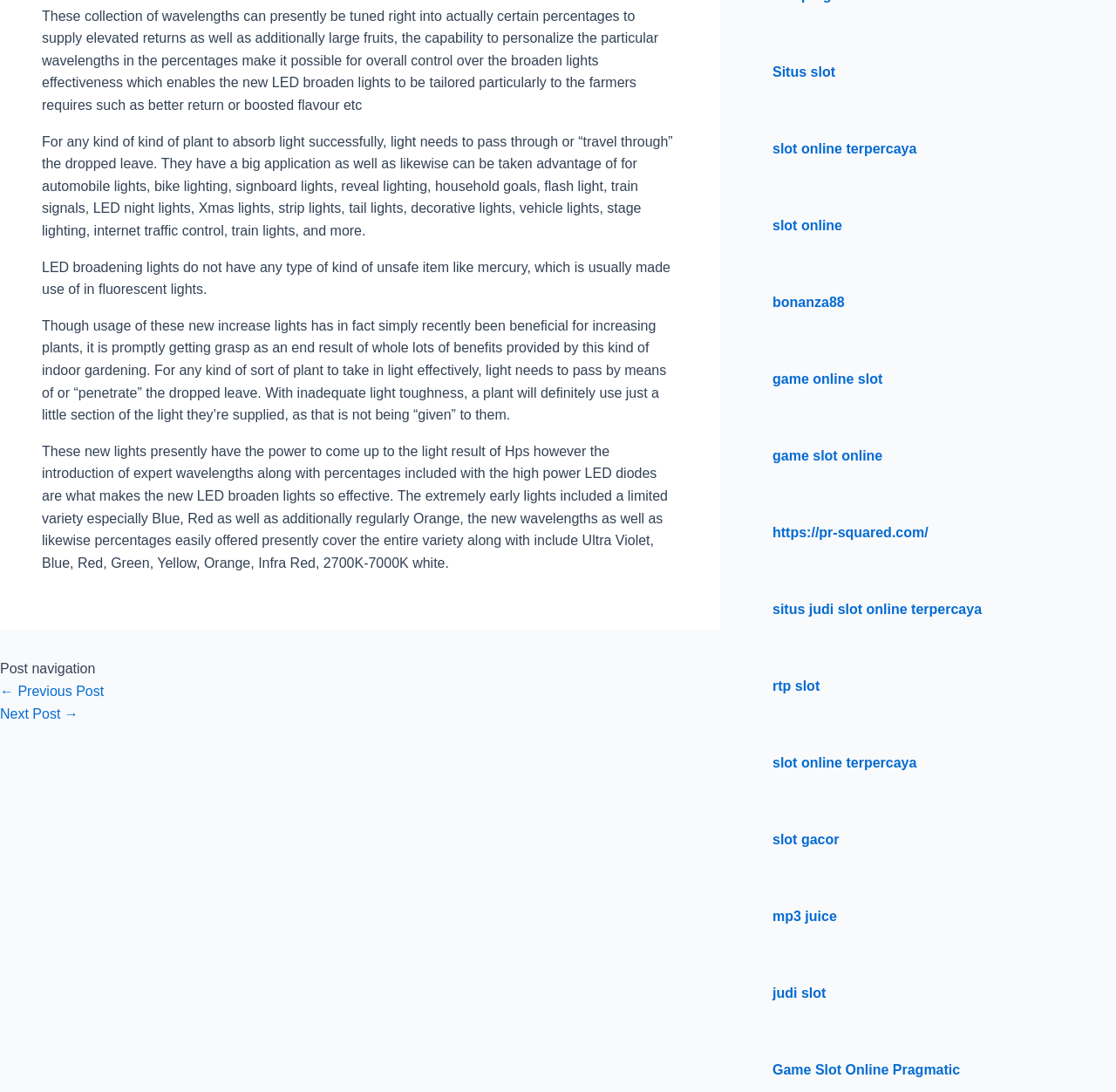What is the topic of the webpage?
Give a detailed and exhaustive answer to the question.

The webpage primarily discusses the benefits and features of LED broaden lights, specifically their application in indoor gardening and plant growth. The topic is centered around the use of LED lights for plants.